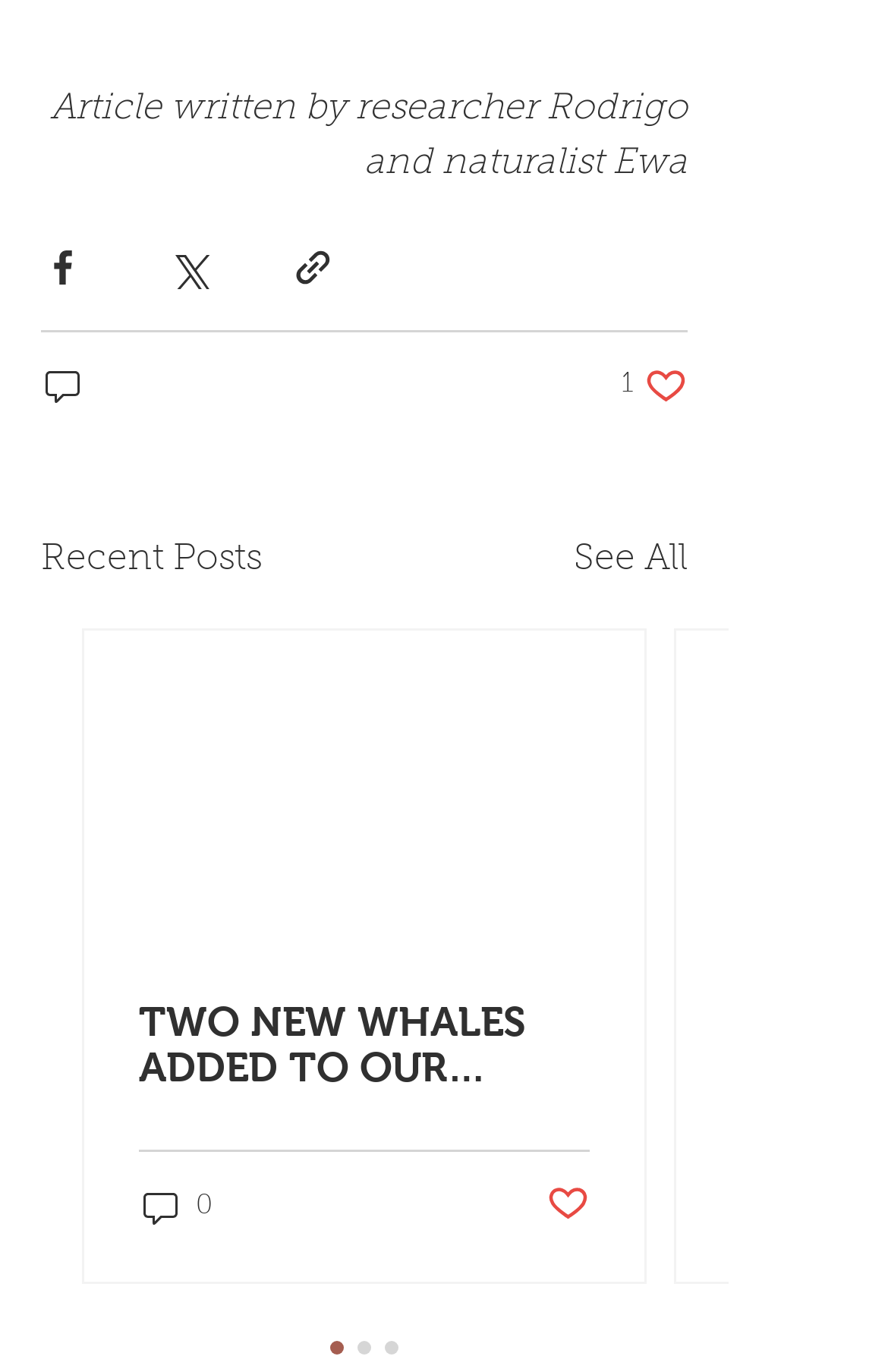Find the bounding box coordinates for the element that must be clicked to complete the instruction: "Share article via Facebook". The coordinates should be four float numbers between 0 and 1, indicated as [left, top, right, bottom].

[0.046, 0.179, 0.095, 0.211]